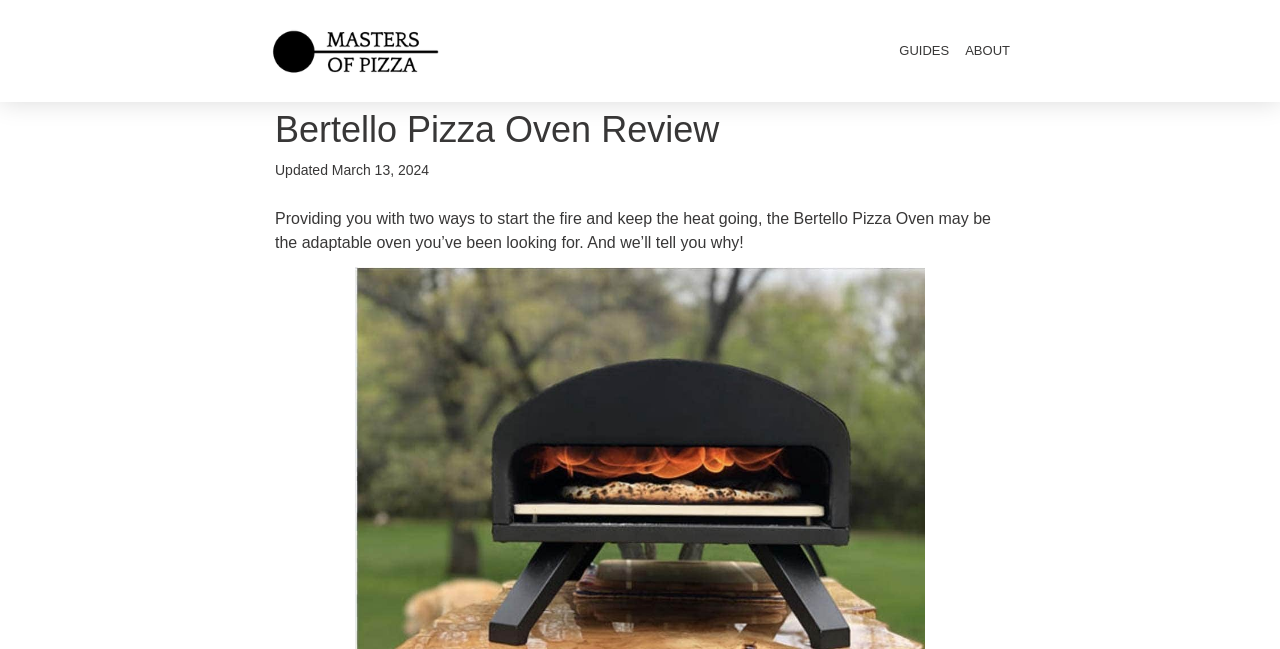Predict the bounding box coordinates for the UI element described as: "Guides". The coordinates should be four float numbers between 0 and 1, presented as [left, top, right, bottom].

[0.699, 0.008, 0.745, 0.149]